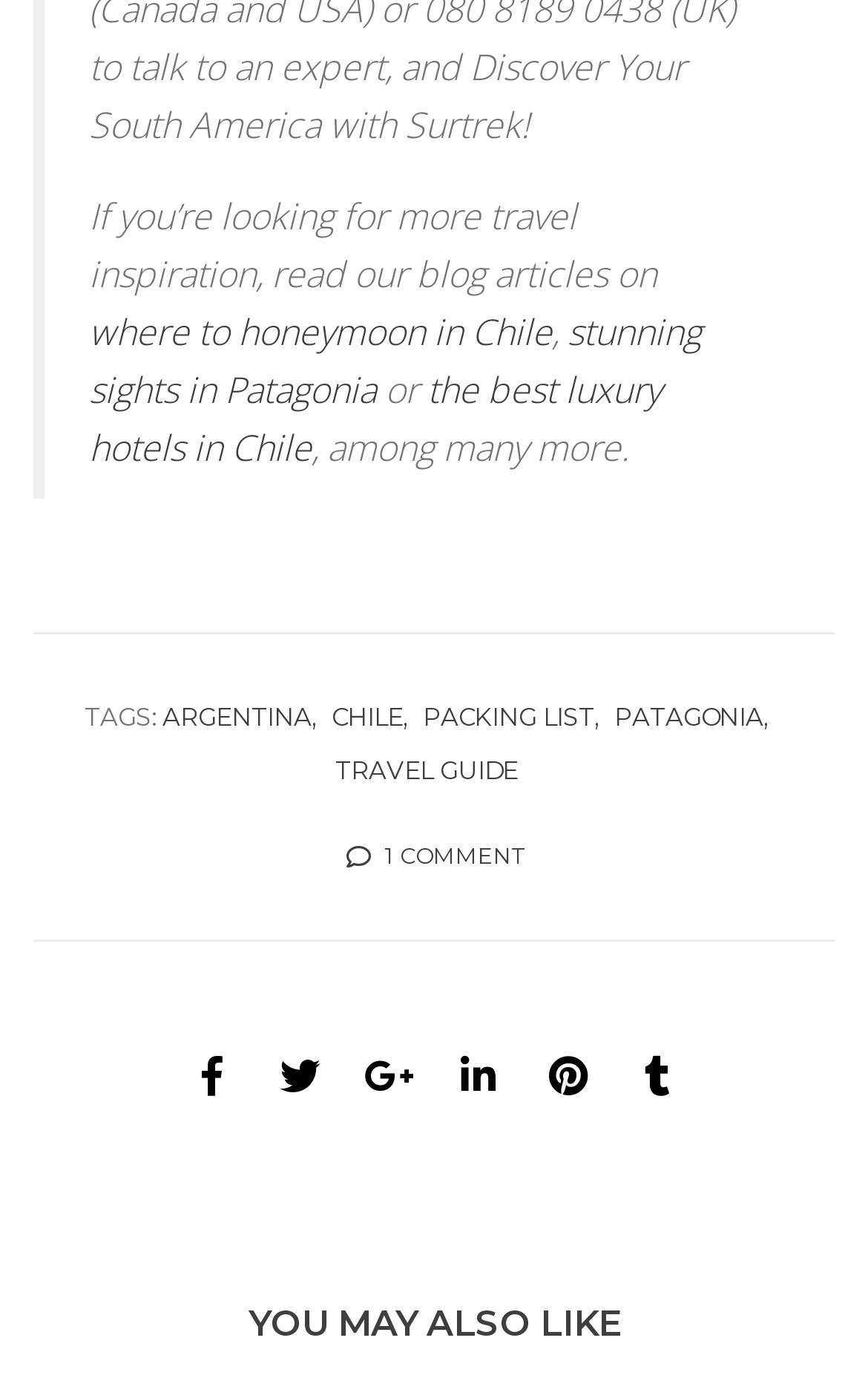What is the topic of the blog articles?
Provide an in-depth answer to the question, covering all aspects.

Based on the text 'If you’re looking for more travel inspiration, read our blog articles on...' and the links provided, it can be inferred that the blog articles are related to travel.